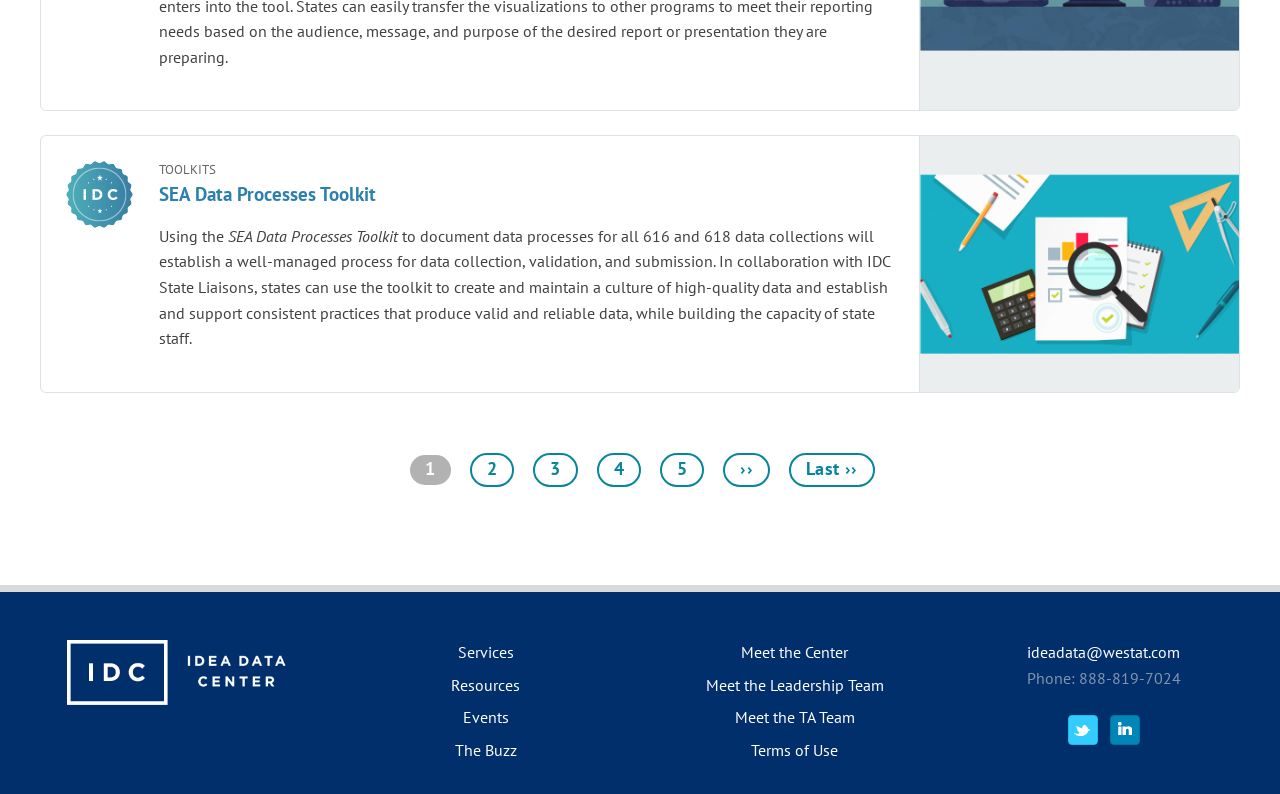Determine the bounding box coordinates for the UI element with the following description: "Investment opportunities Samui". The coordinates should be four float numbers between 0 and 1, represented as [left, top, right, bottom].

None